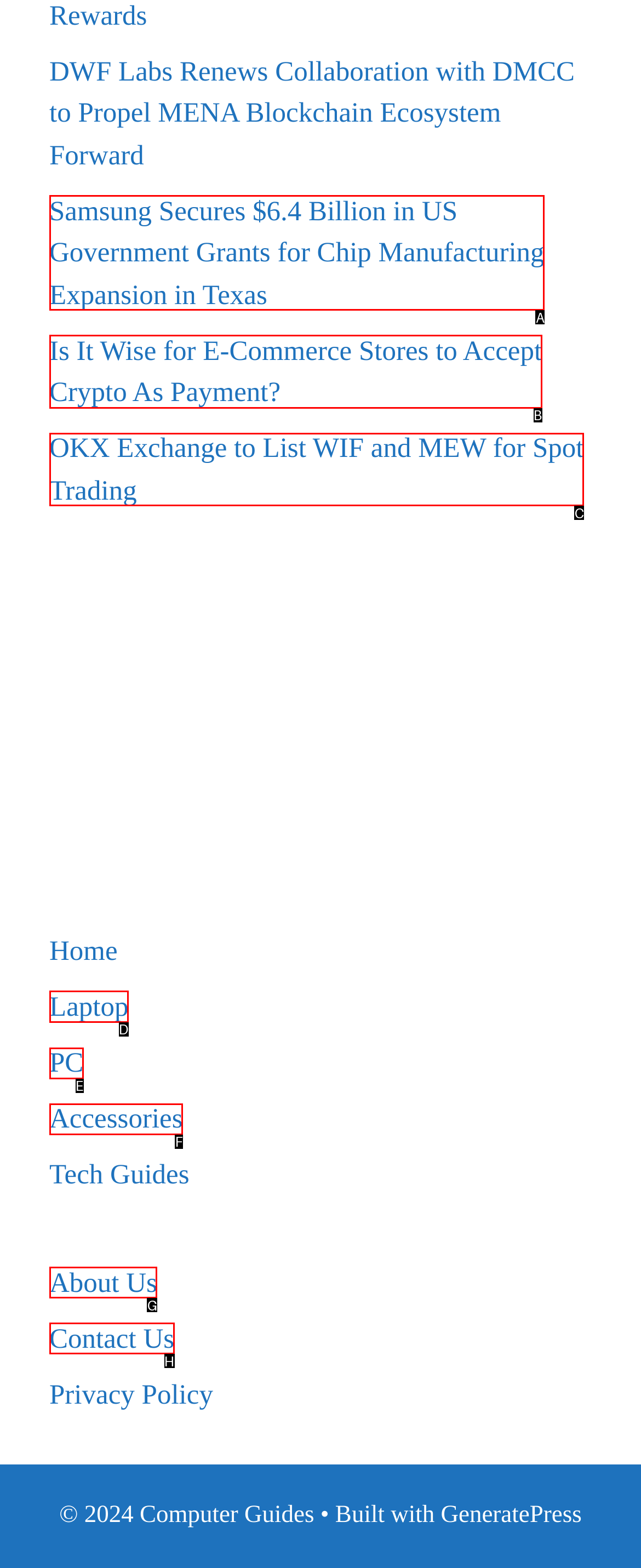Find the option you need to click to complete the following instruction: Learn about Laptop
Answer with the corresponding letter from the choices given directly.

D